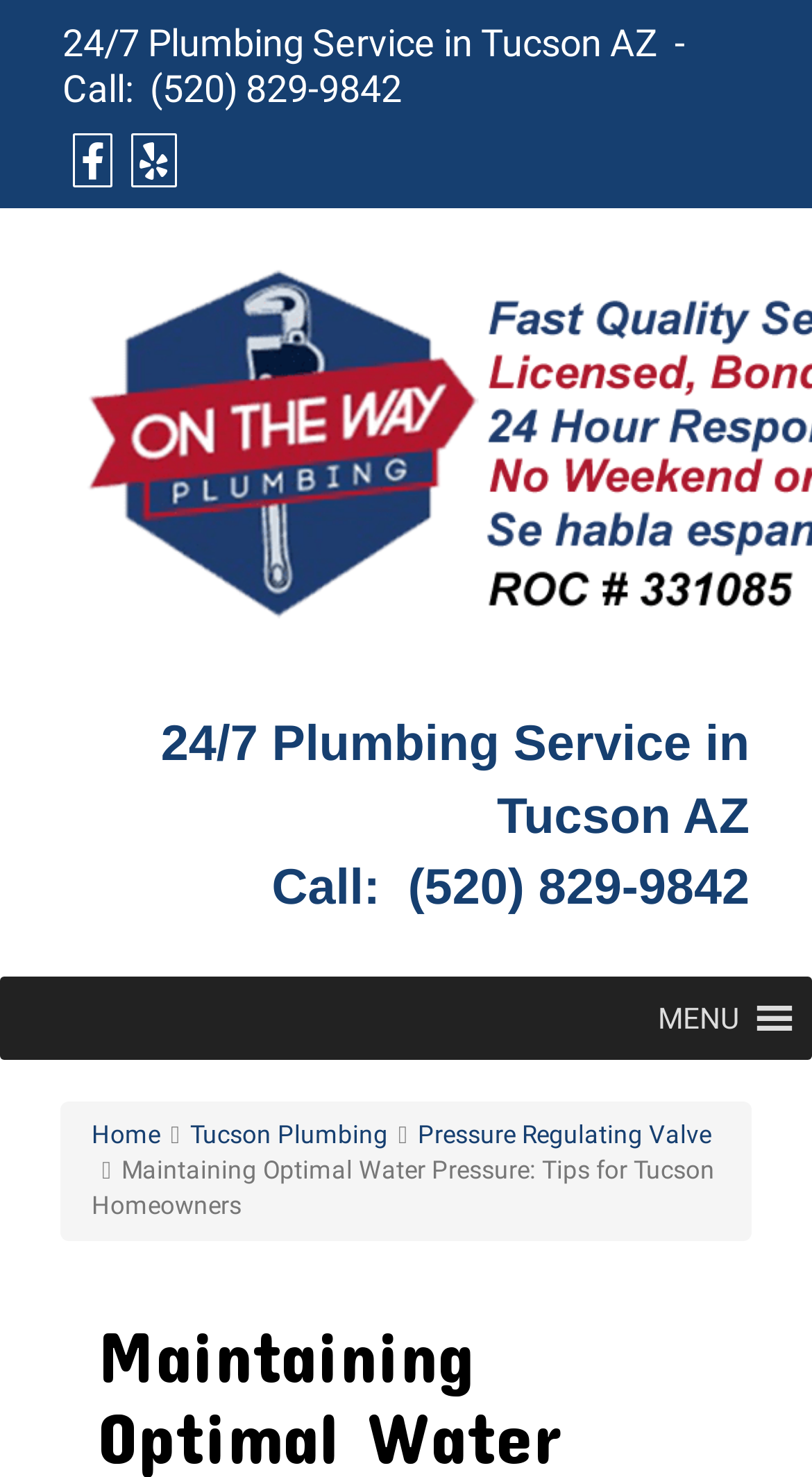What is the phone number for 24/7 plumbing service?
Please use the image to provide an in-depth answer to the question.

I found the phone number by looking at the top section of the webpage, where it says '24/7 Plumbing Service in Tucson AZ - Call: (520) 829-9842'.